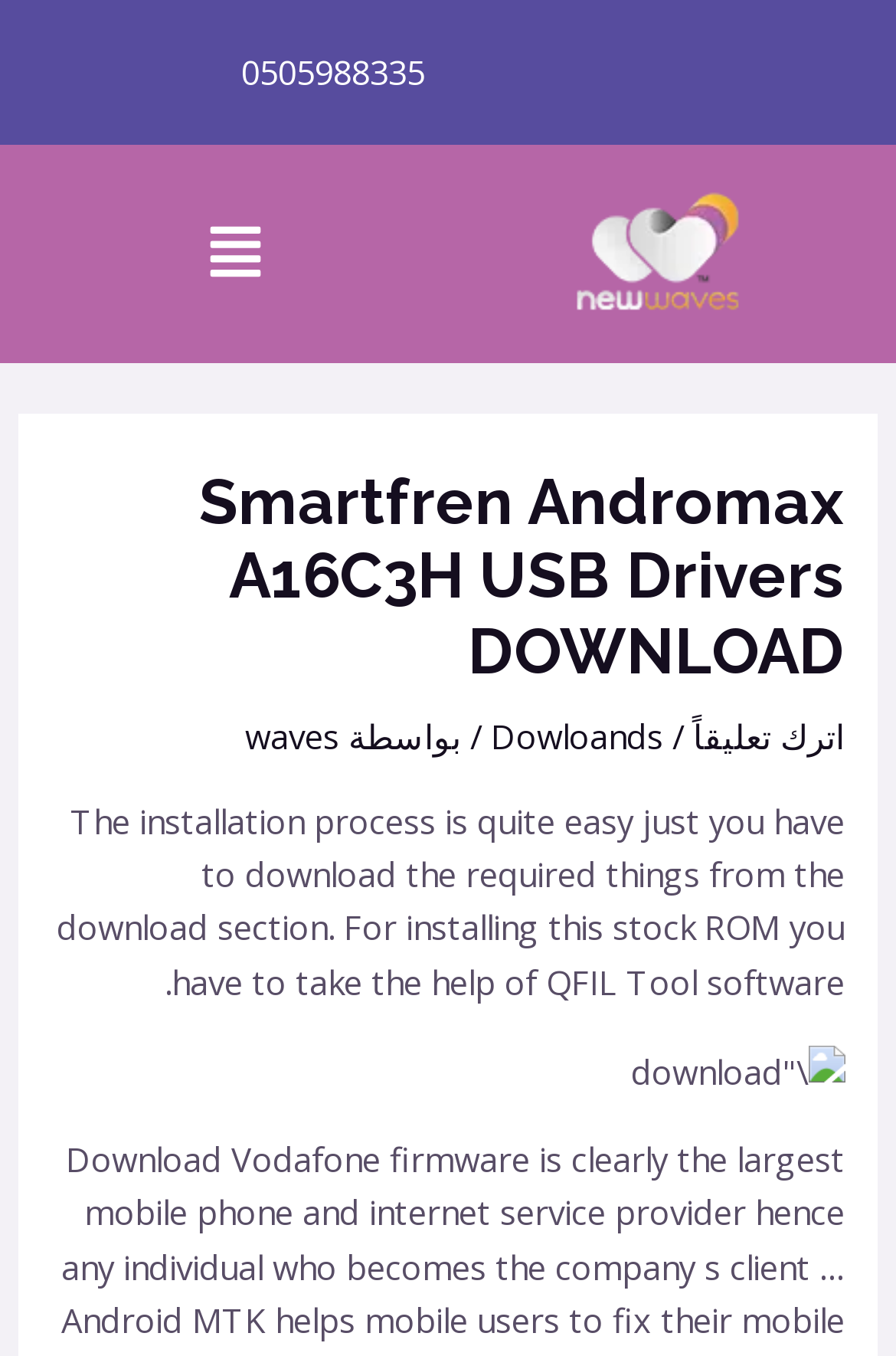Respond concisely with one word or phrase to the following query:
What is the section where required things can be downloaded?

download section